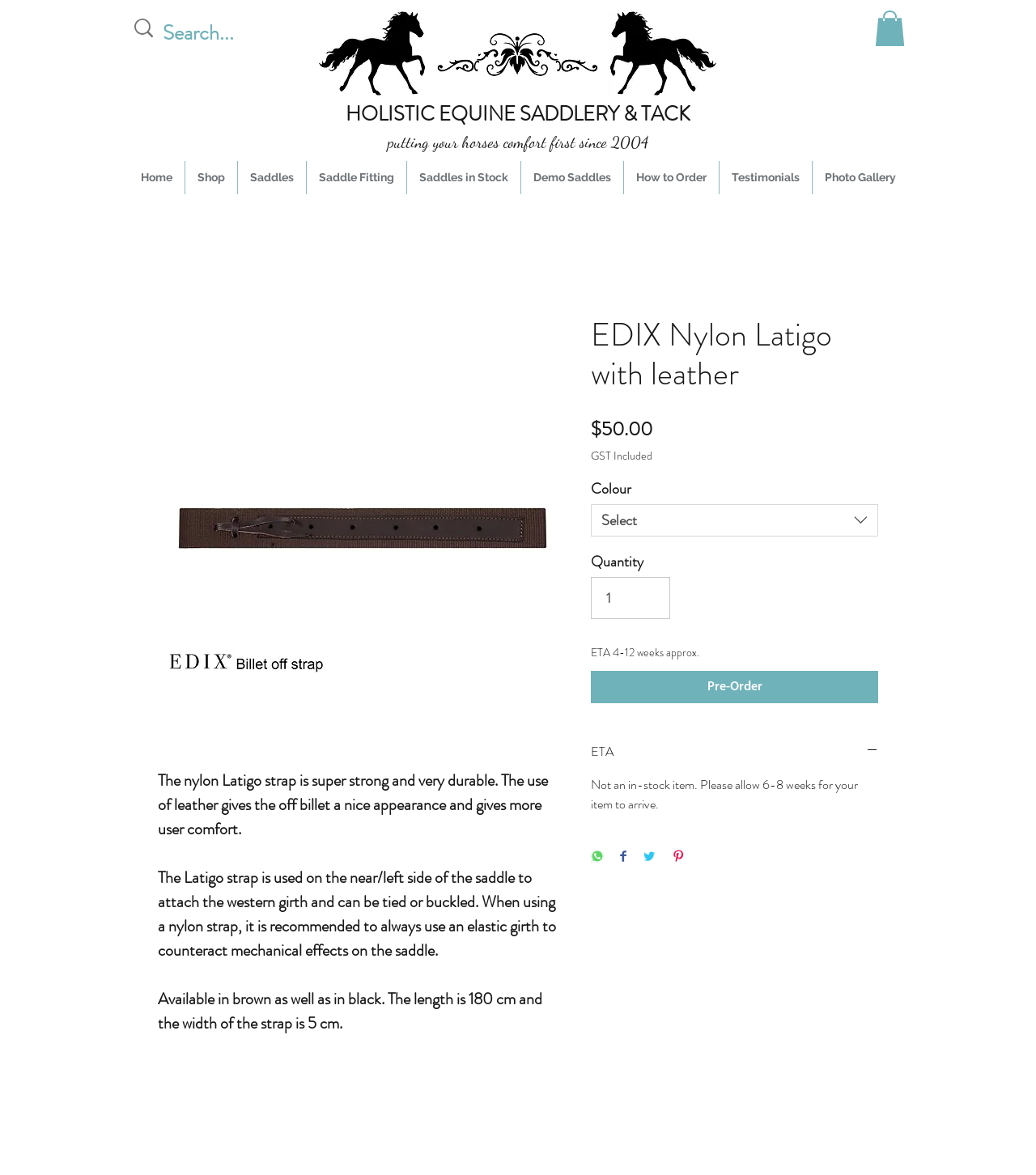Please determine the primary heading and provide its text.

EDIX Nylon Latigo with leather